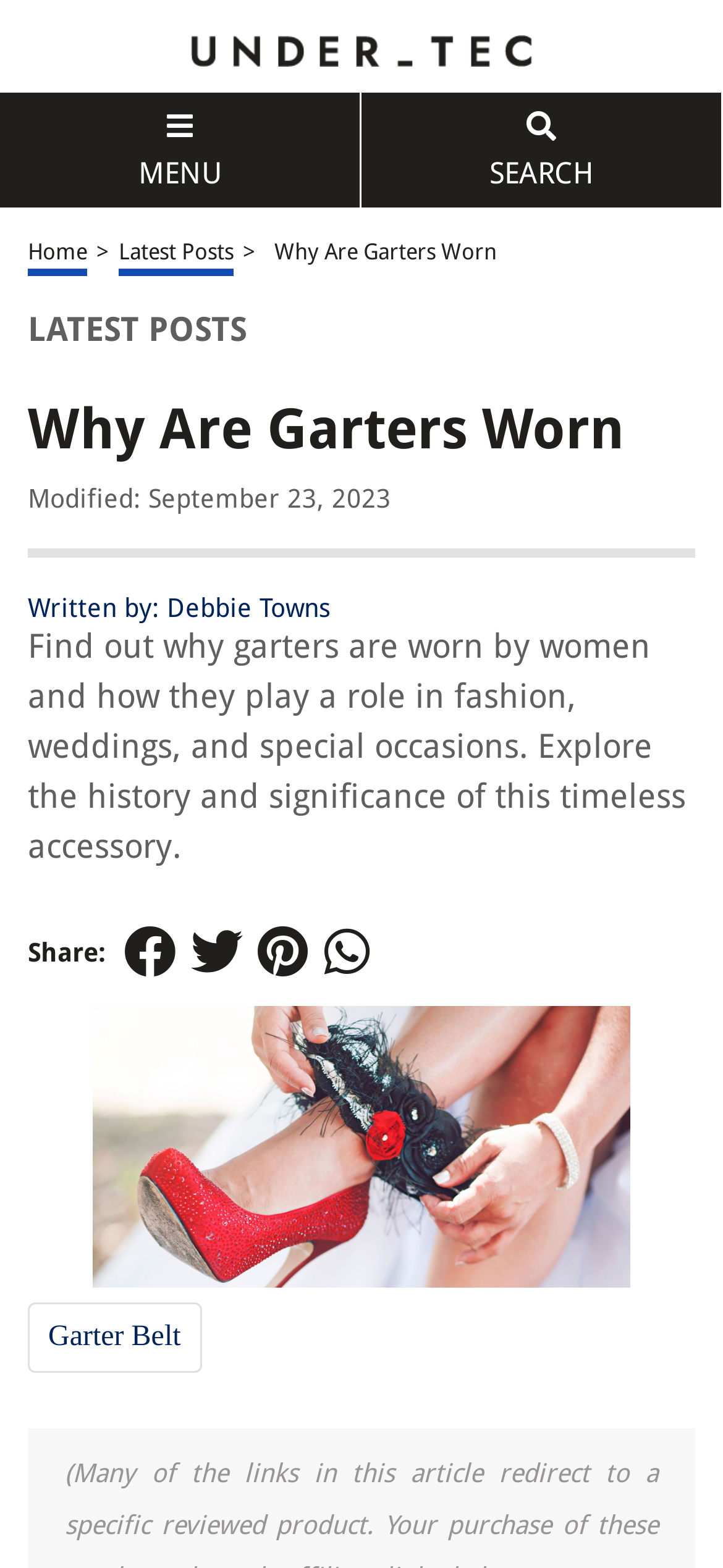What is the author of the current article? Look at the image and give a one-word or short phrase answer.

Debbie Towns